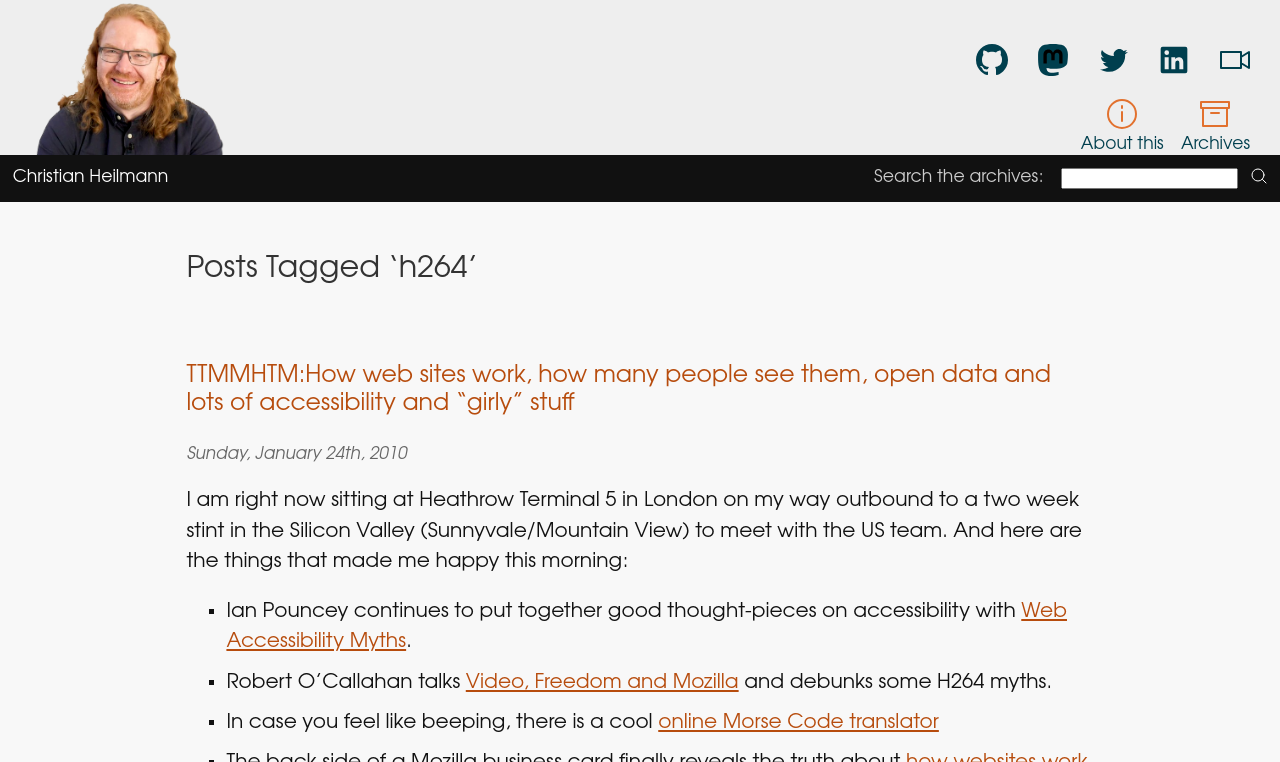Determine the bounding box coordinates for the clickable element required to fulfill the instruction: "Check the online Morse Code translator". Provide the coordinates as four float numbers between 0 and 1, i.e., [left, top, right, bottom].

[0.514, 0.936, 0.733, 0.962]